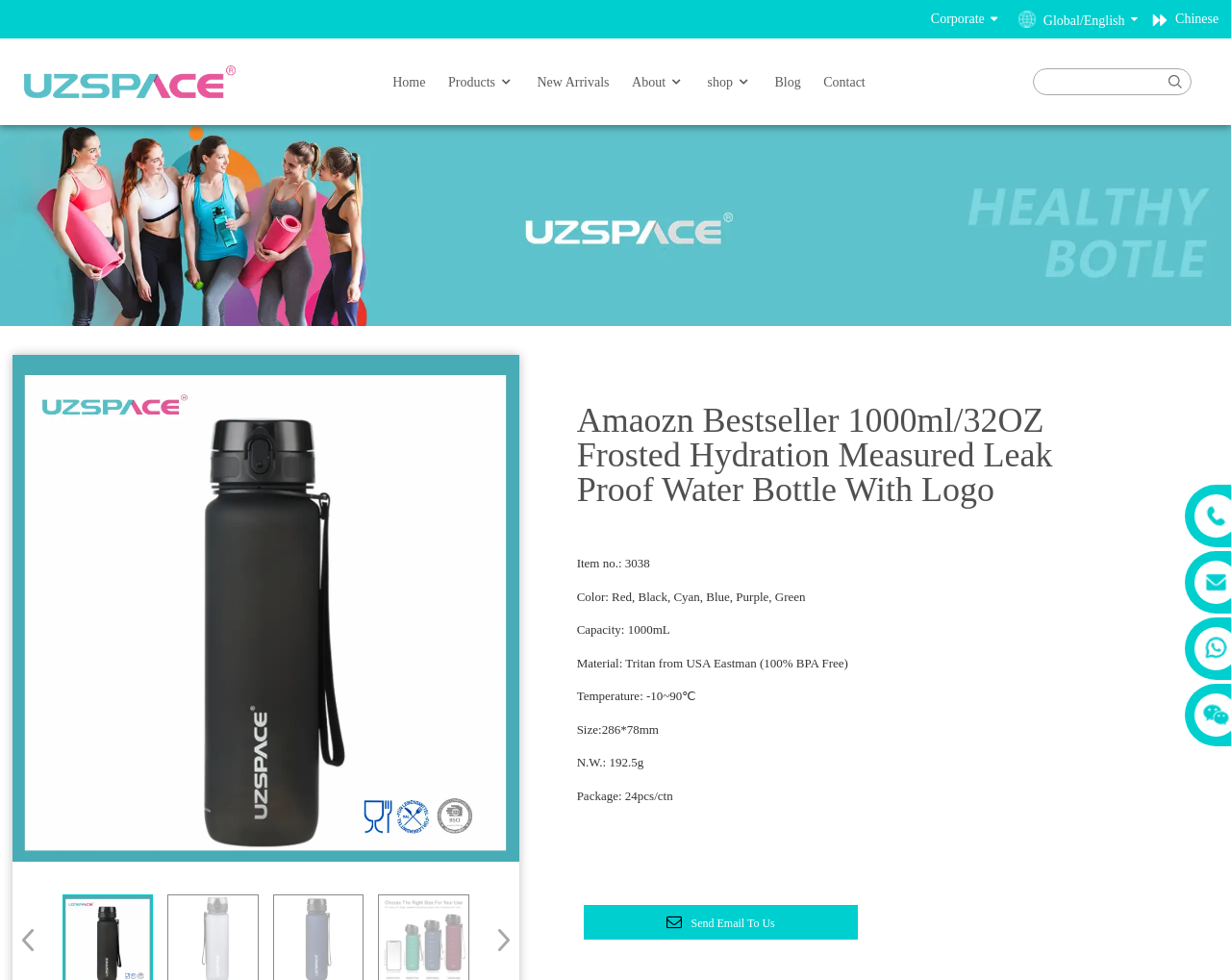Locate the bounding box coordinates of the element to click to perform the following action: 'Go to the next slide'. The coordinates should be given as four float values between 0 and 1, in the form of [left, top, right, bottom].

[0.394, 0.943, 0.414, 0.974]